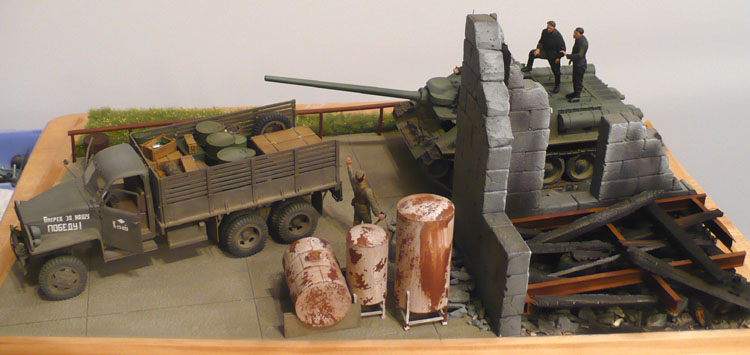What is the purpose of the military truck in the diorama?
Using the screenshot, give a one-word or short phrase answer.

Logistics of wartime support